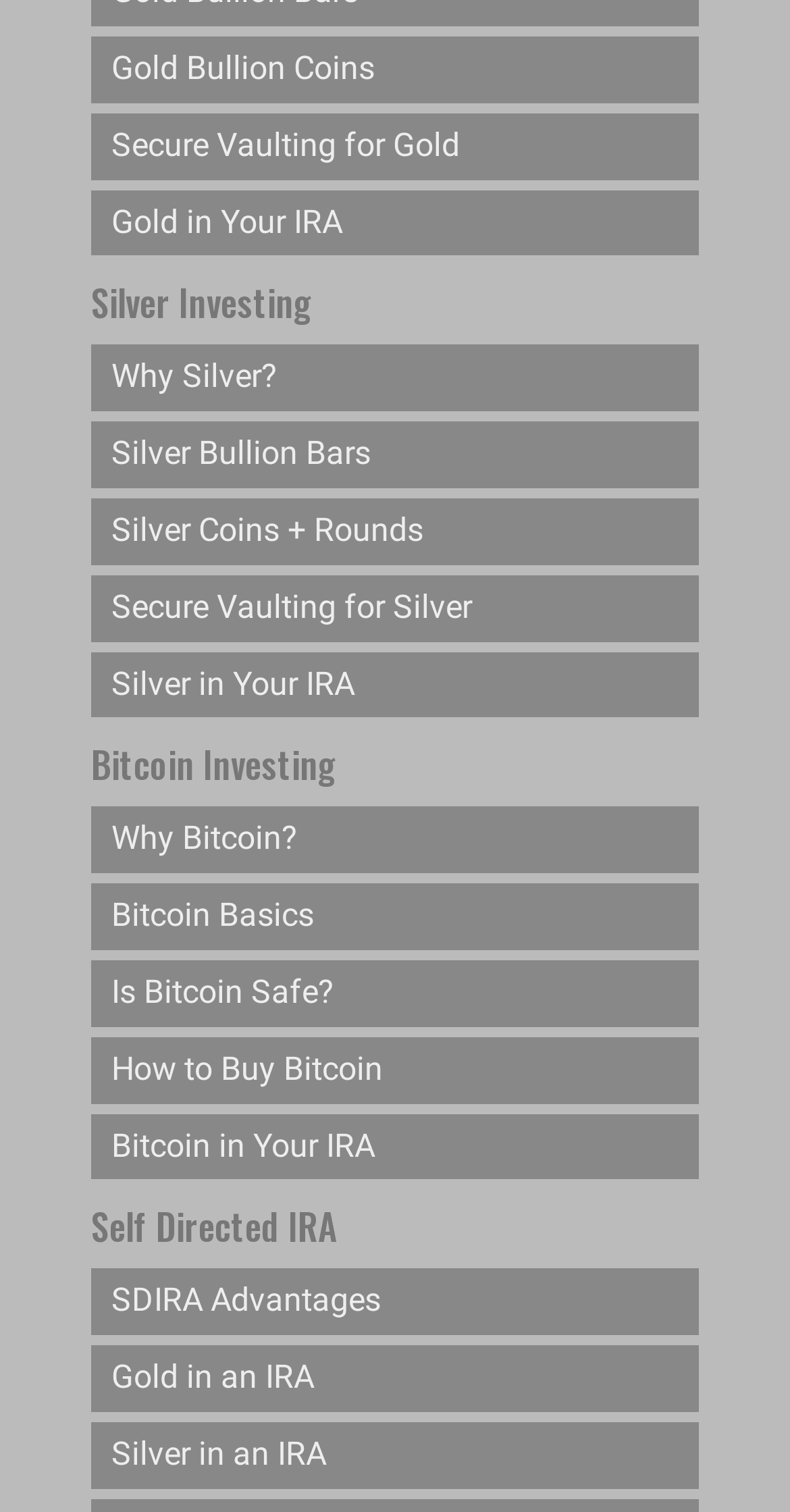Identify the bounding box coordinates of the clickable region required to complete the instruction: "Learn about silver in an IRA". The coordinates should be given as four float numbers within the range of 0 and 1, i.e., [left, top, right, bottom].

[0.115, 0.941, 0.885, 0.984]